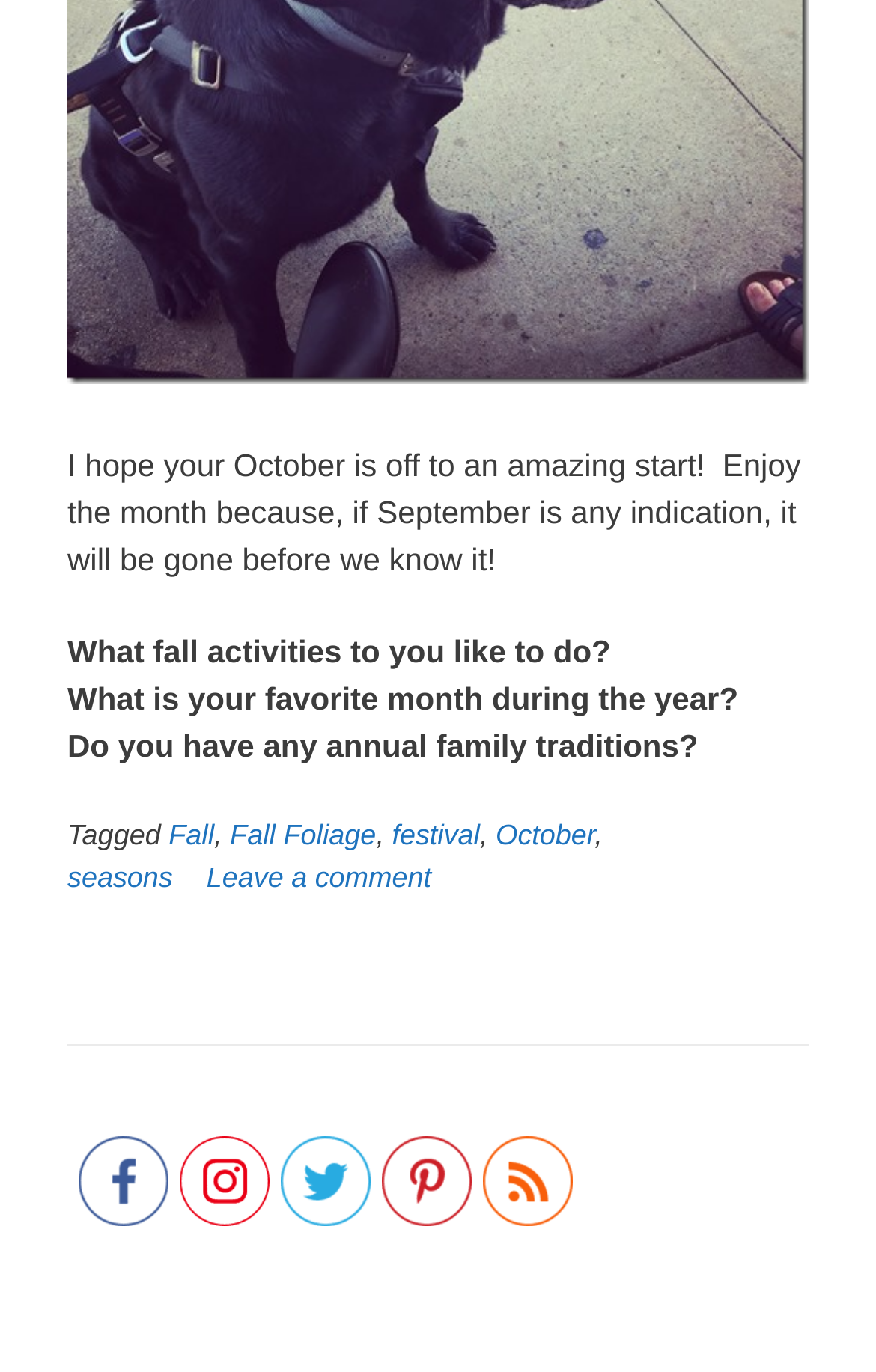Identify the bounding box coordinates for the UI element described as: "Leave a comment". The coordinates should be provided as four floats between 0 and 1: [left, top, right, bottom].

[0.236, 0.629, 0.492, 0.652]